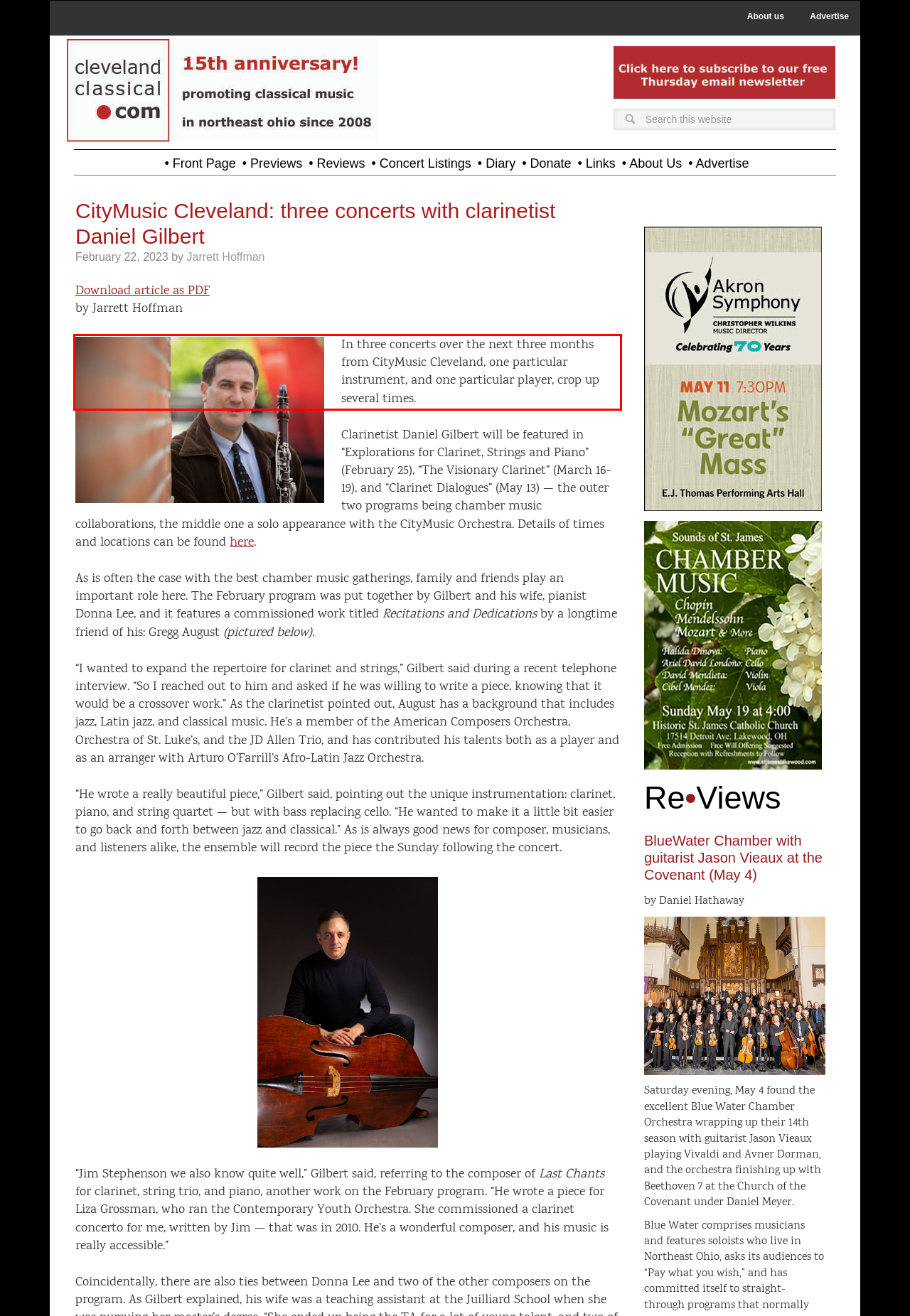Please perform OCR on the UI element surrounded by the red bounding box in the given webpage screenshot and extract its text content.

In three concerts over the next three months from CityMusic Cleveland, one particular instrument, and one particular player, crop up several times.